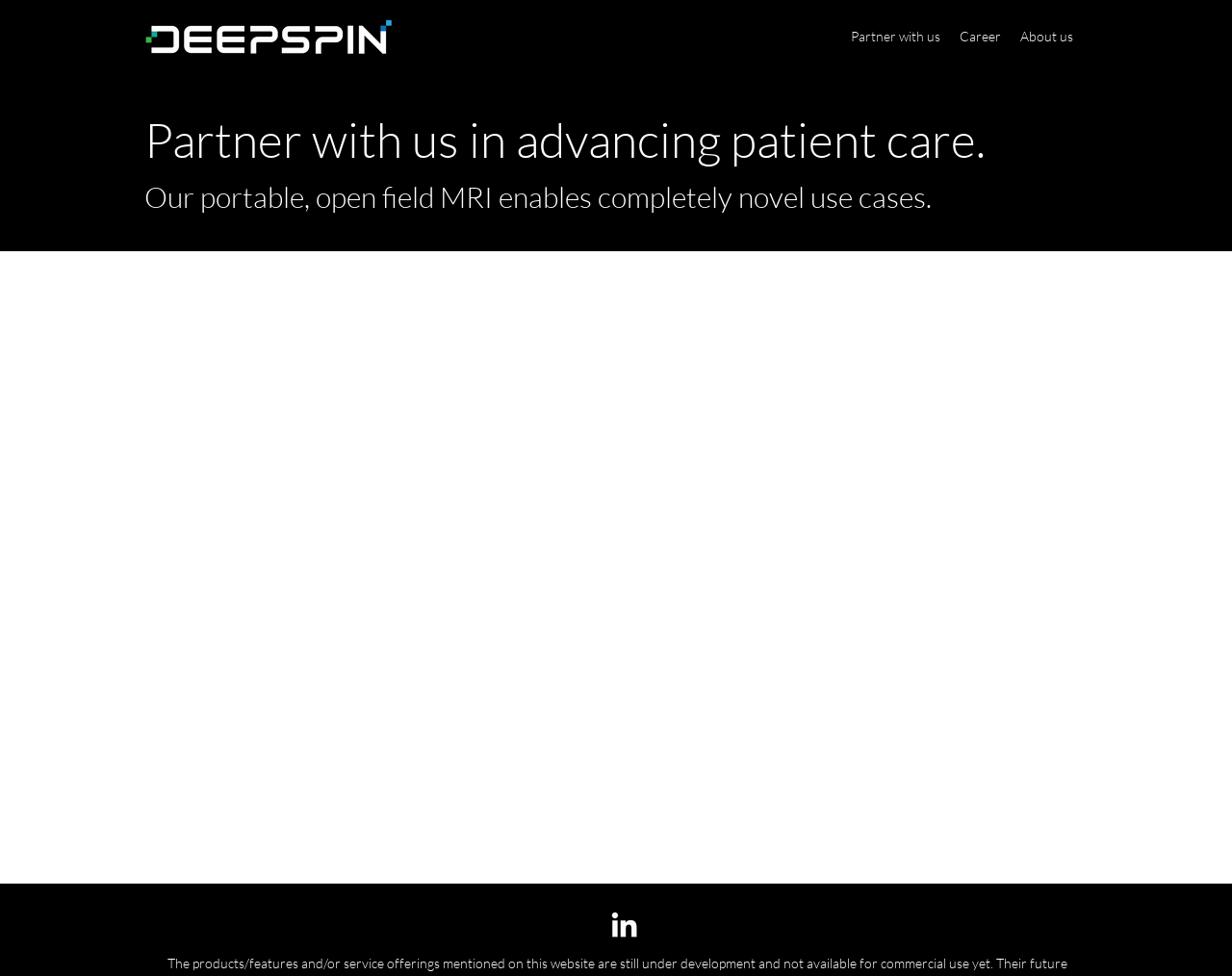Respond with a single word or phrase:
How many textboxes are there in the Diashow region?

6